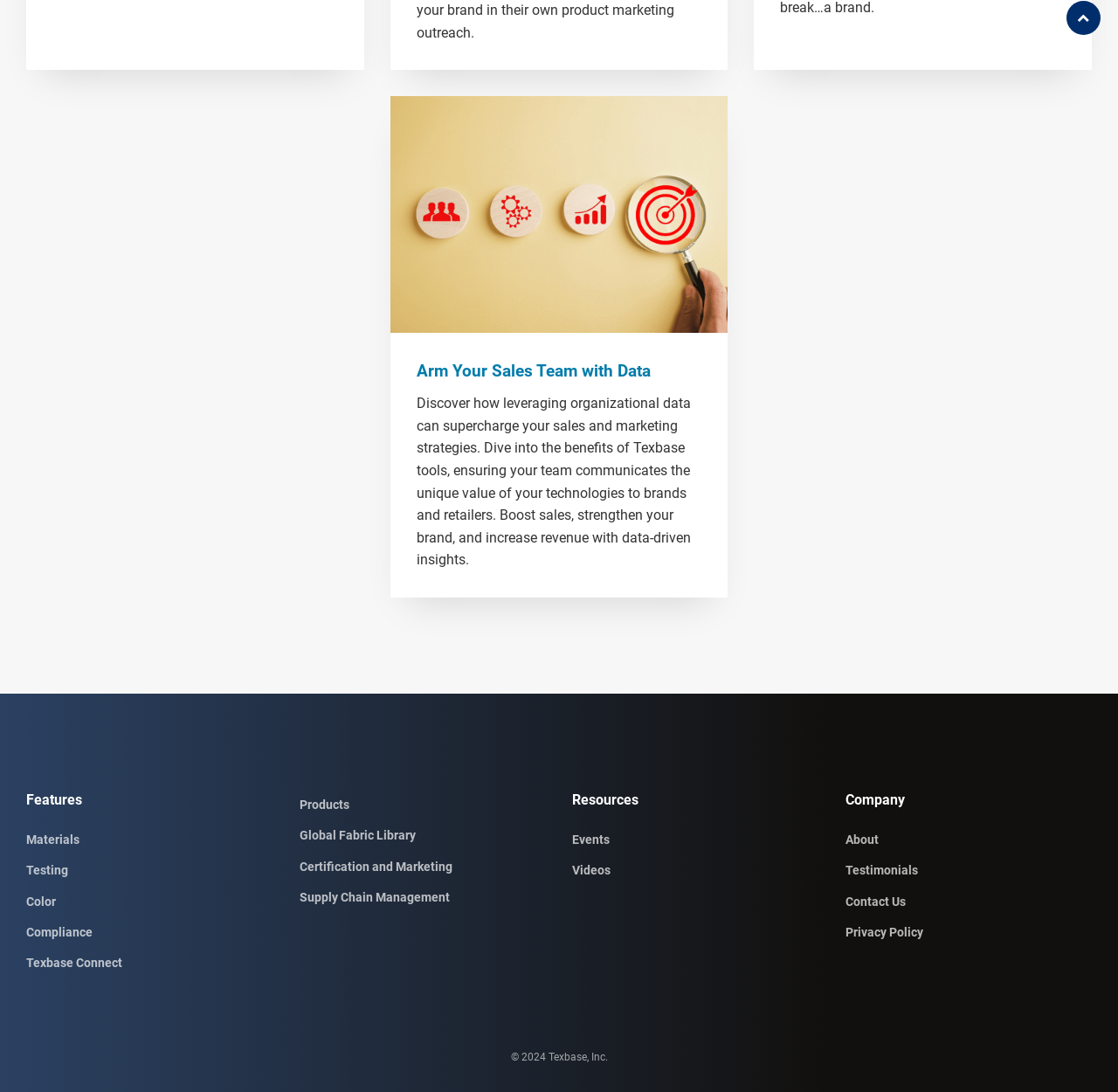Extract the bounding box coordinates for the described element: "Contact Us". The coordinates should be represented as four float numbers between 0 and 1: [left, top, right, bottom].

[0.756, 0.812, 0.977, 0.84]